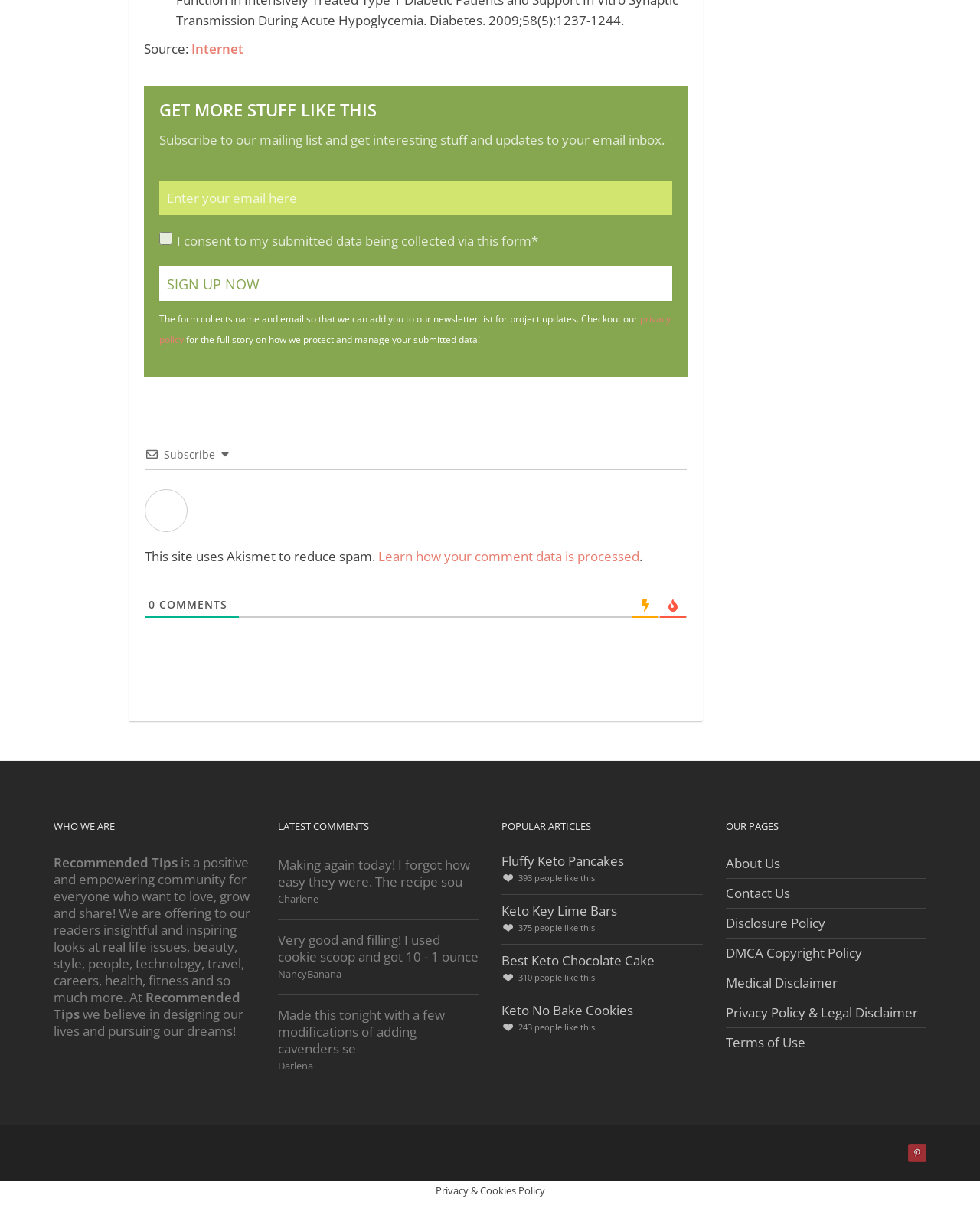Find the bounding box coordinates of the UI element according to this description: "Keto No Bake Cookies".

[0.512, 0.831, 0.646, 0.846]